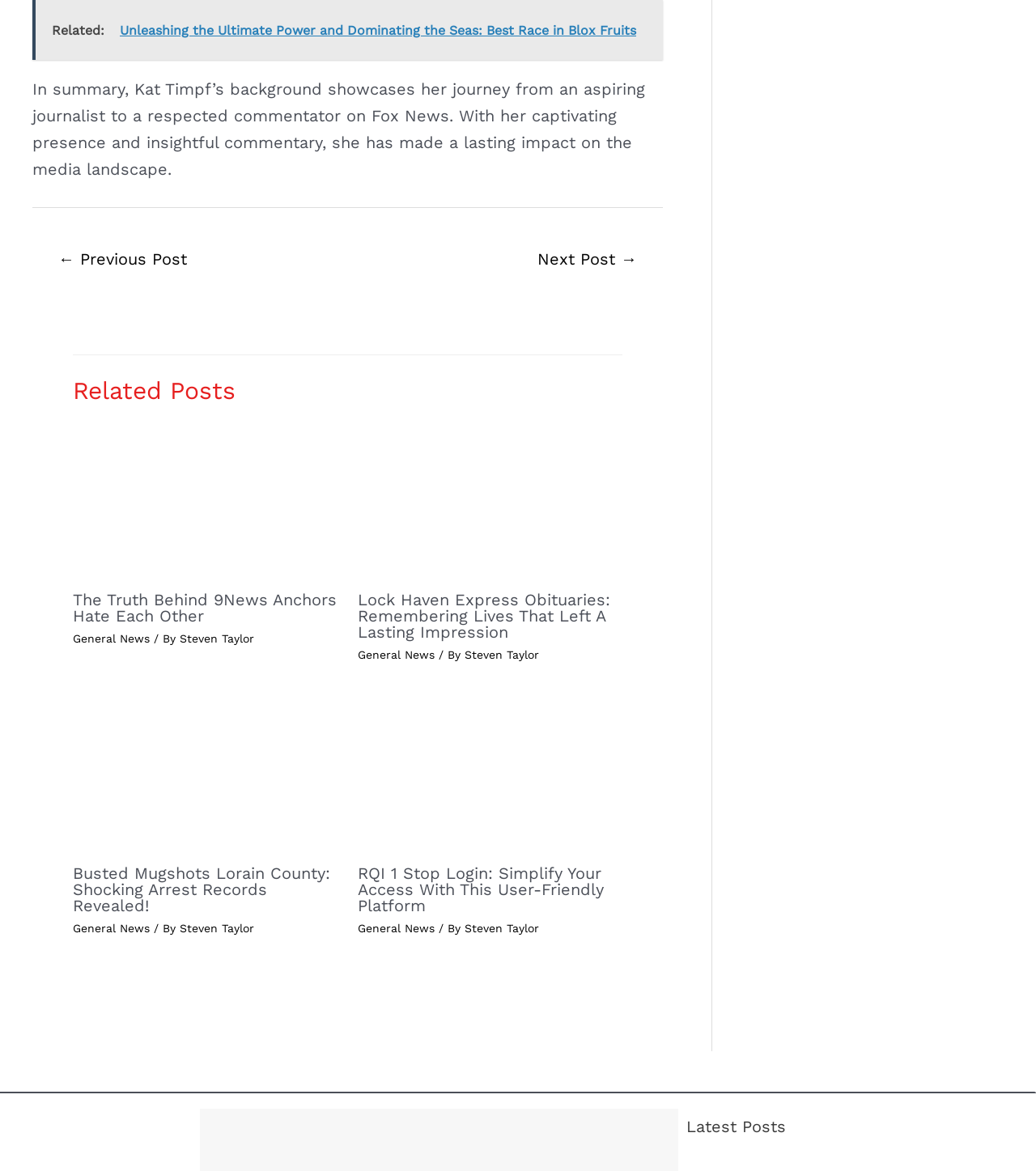Locate the bounding box coordinates of the area to click to fulfill this instruction: "Click the AHRP Logo". The bounding box should be presented as four float numbers between 0 and 1, in the order [left, top, right, bottom].

None